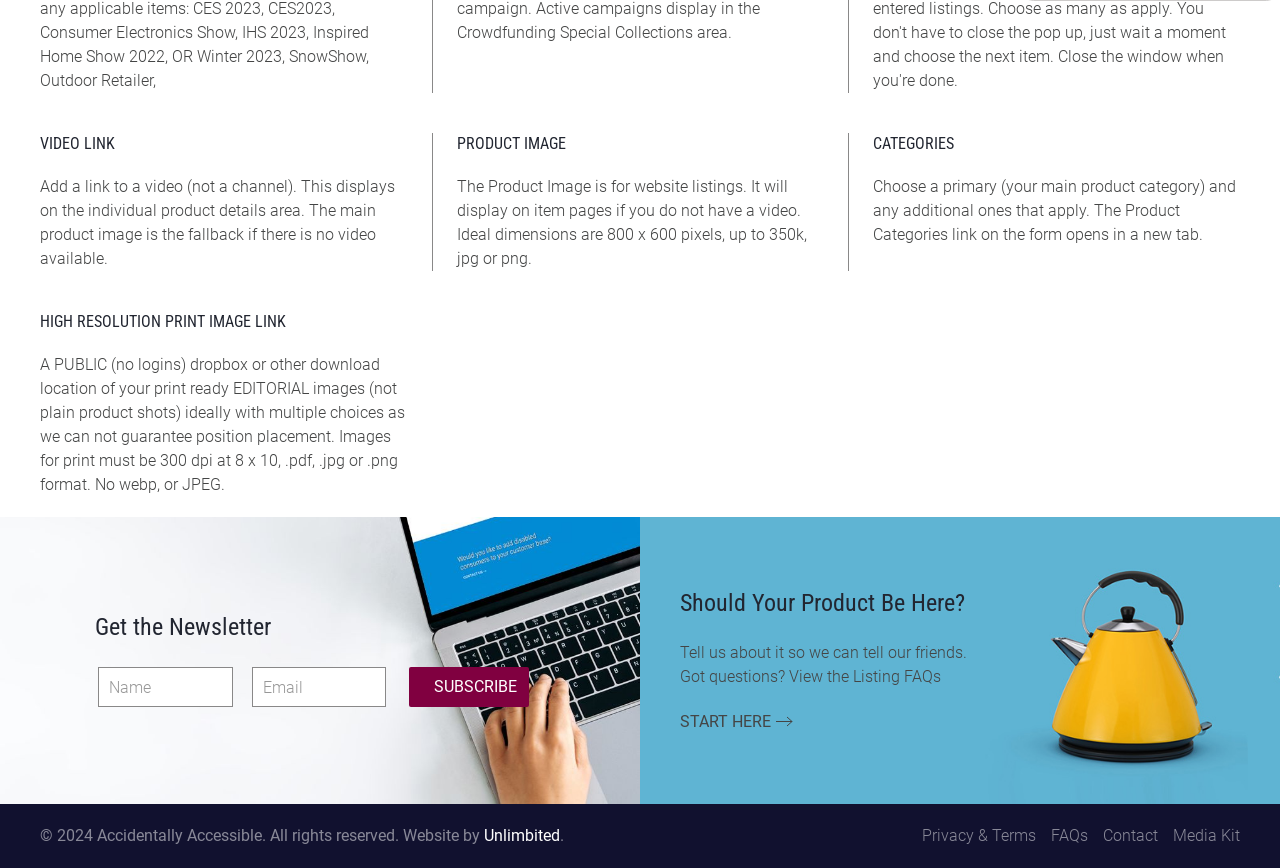Please locate the clickable area by providing the bounding box coordinates to follow this instruction: "Enter name".

[0.077, 0.769, 0.182, 0.815]